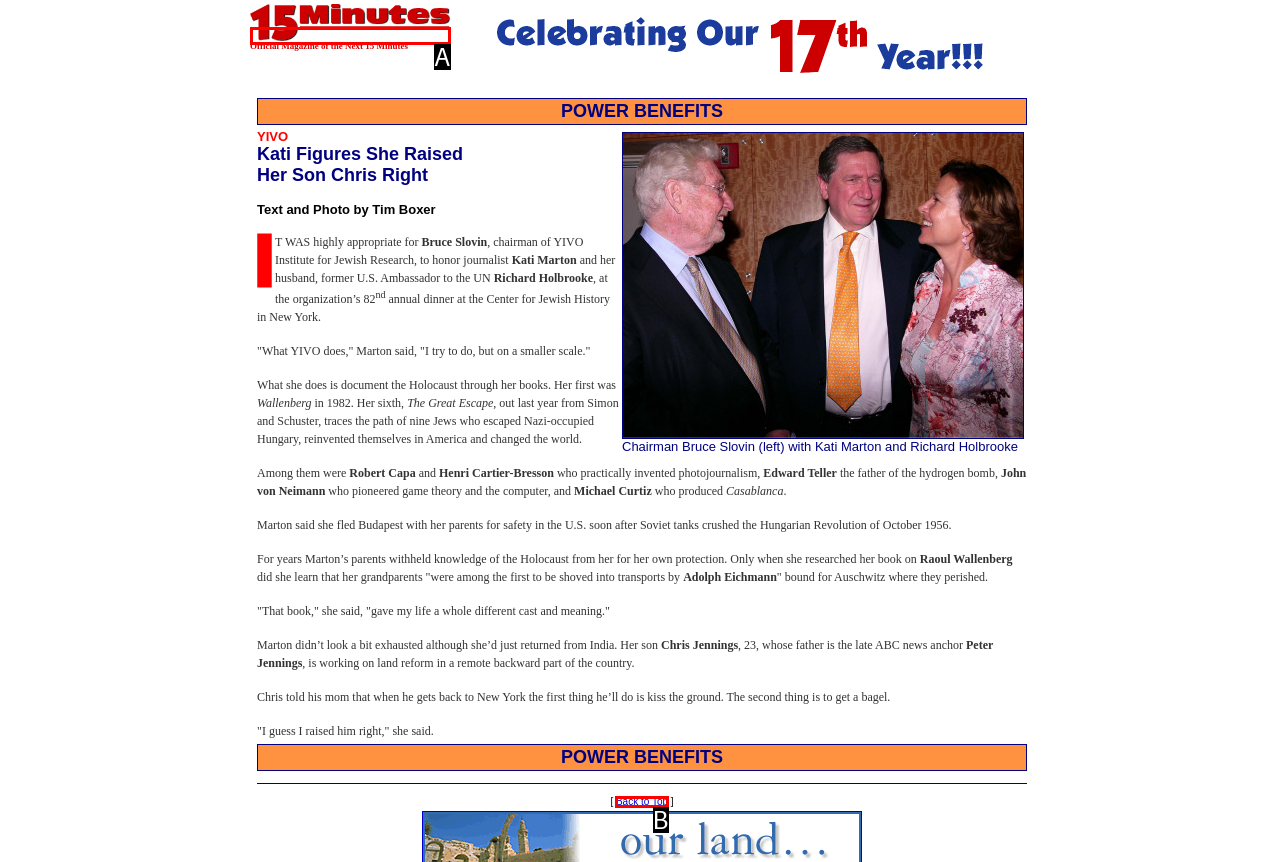Select the appropriate option that fits: Back to Top
Reply with the letter of the correct choice.

B